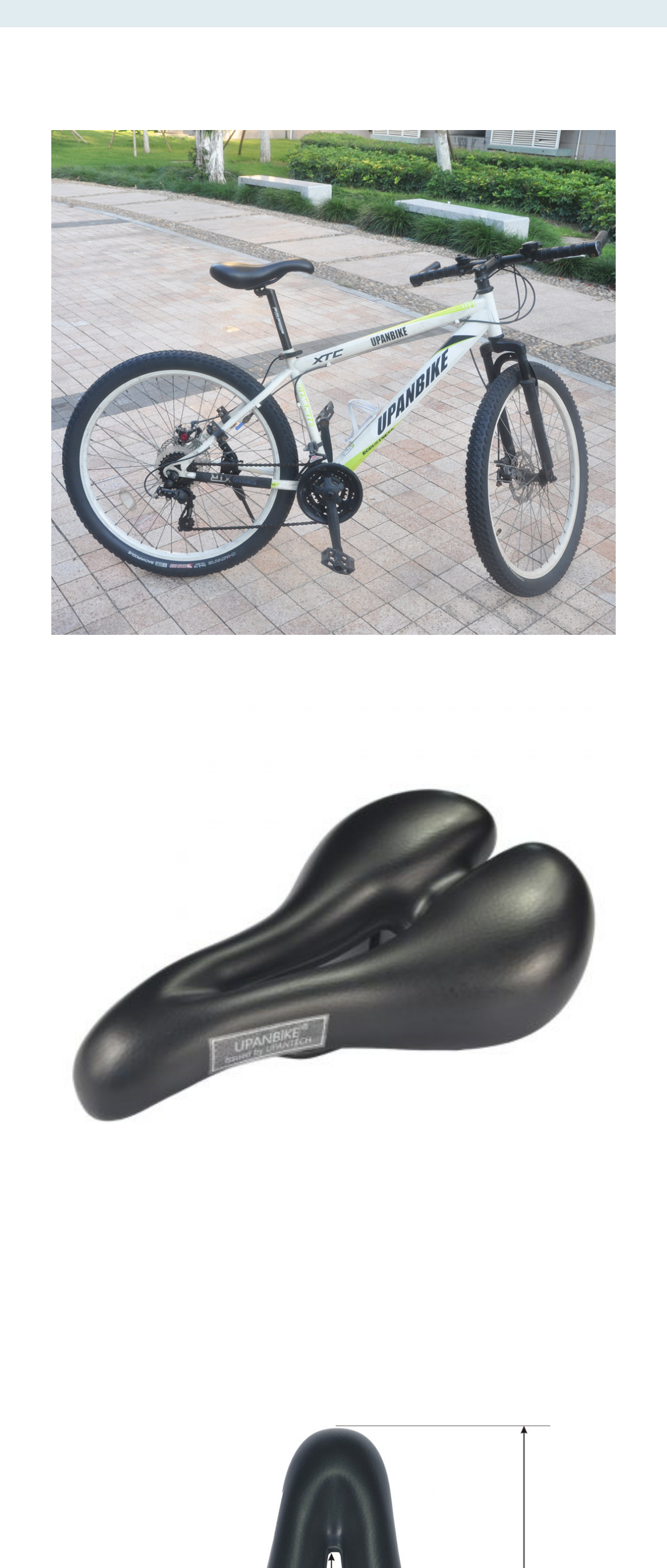Identify the bounding box of the UI element described as follows: "Cycling glasses". Provide the coordinates as four float numbers in the range of 0 to 1 [left, top, right, bottom].

[0.0, 0.387, 0.547, 0.466]